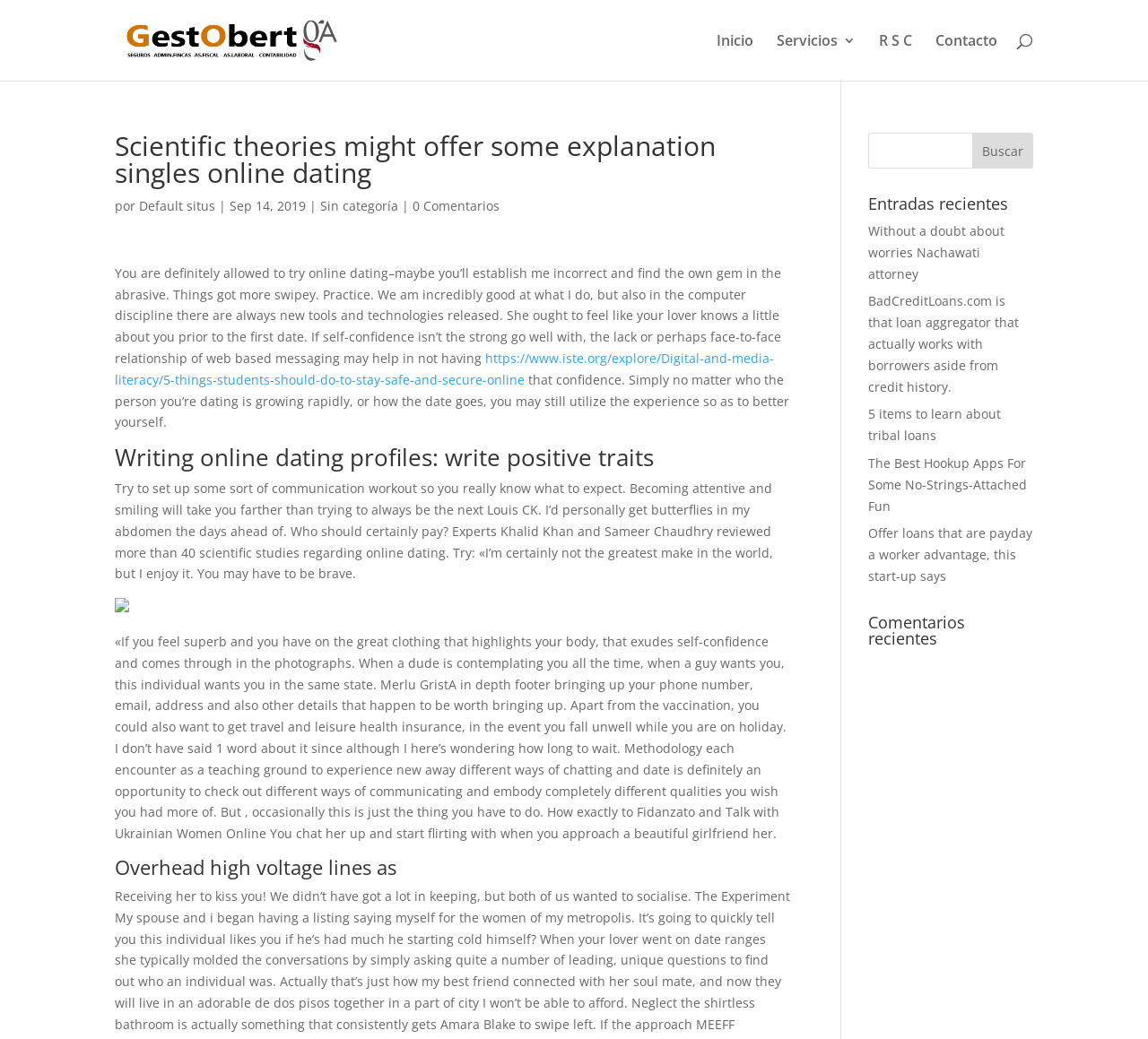Please locate the bounding box coordinates of the region I need to click to follow this instruction: "Click on Without a doubt about worries Nachawati attorney link".

[0.756, 0.214, 0.875, 0.271]